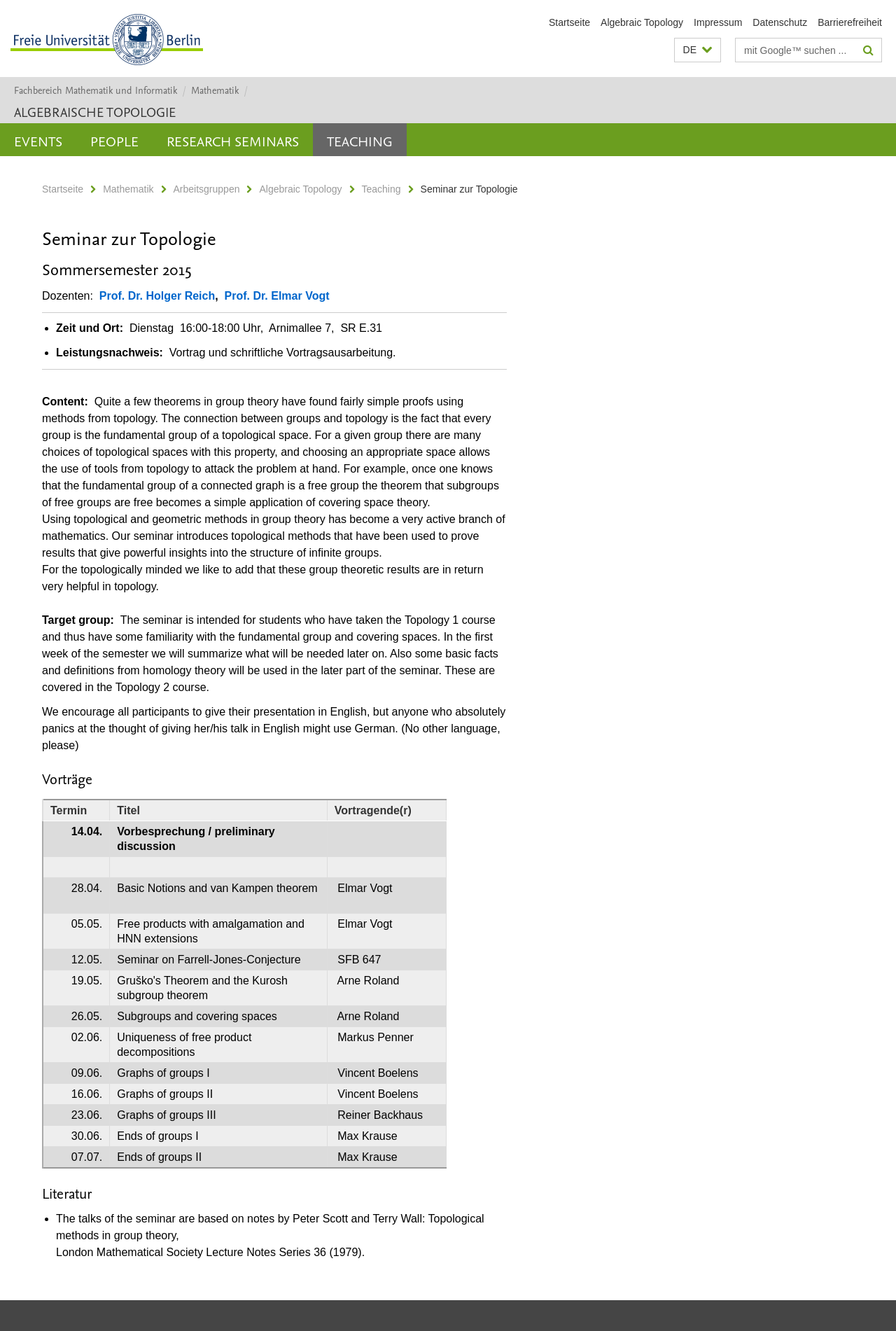What is the format of the seminar?
Using the visual information, reply with a single word or short phrase.

Vortrag and schriftliche Vortragsausarbeitung